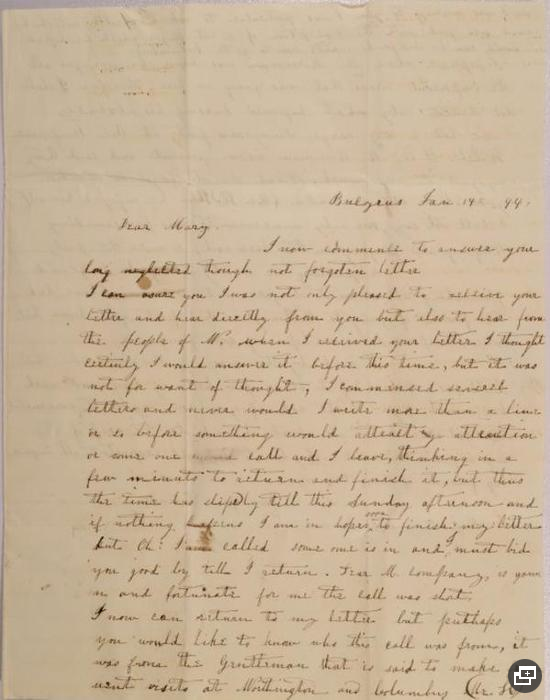Using a single word or phrase, answer the following question: 
Who is the letter addressed to?

Mary